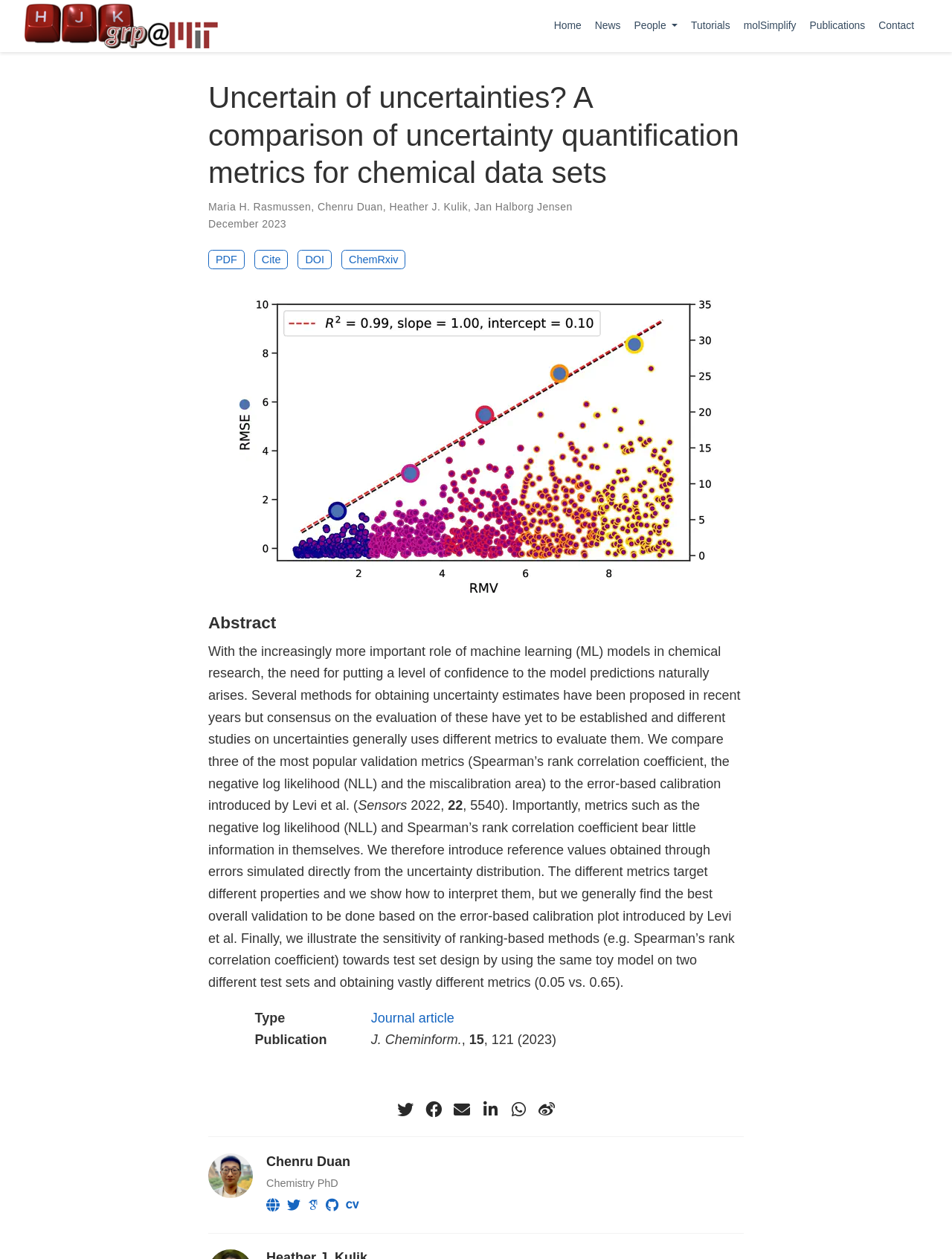Provide the bounding box coordinates, formatted as (top-left x, top-left y, bottom-right x, bottom-right y), with all values being floating point numbers between 0 and 1. Identify the bounding box of the UI element that matches the description: aria-label="linkedin-in"

[0.503, 0.872, 0.527, 0.89]